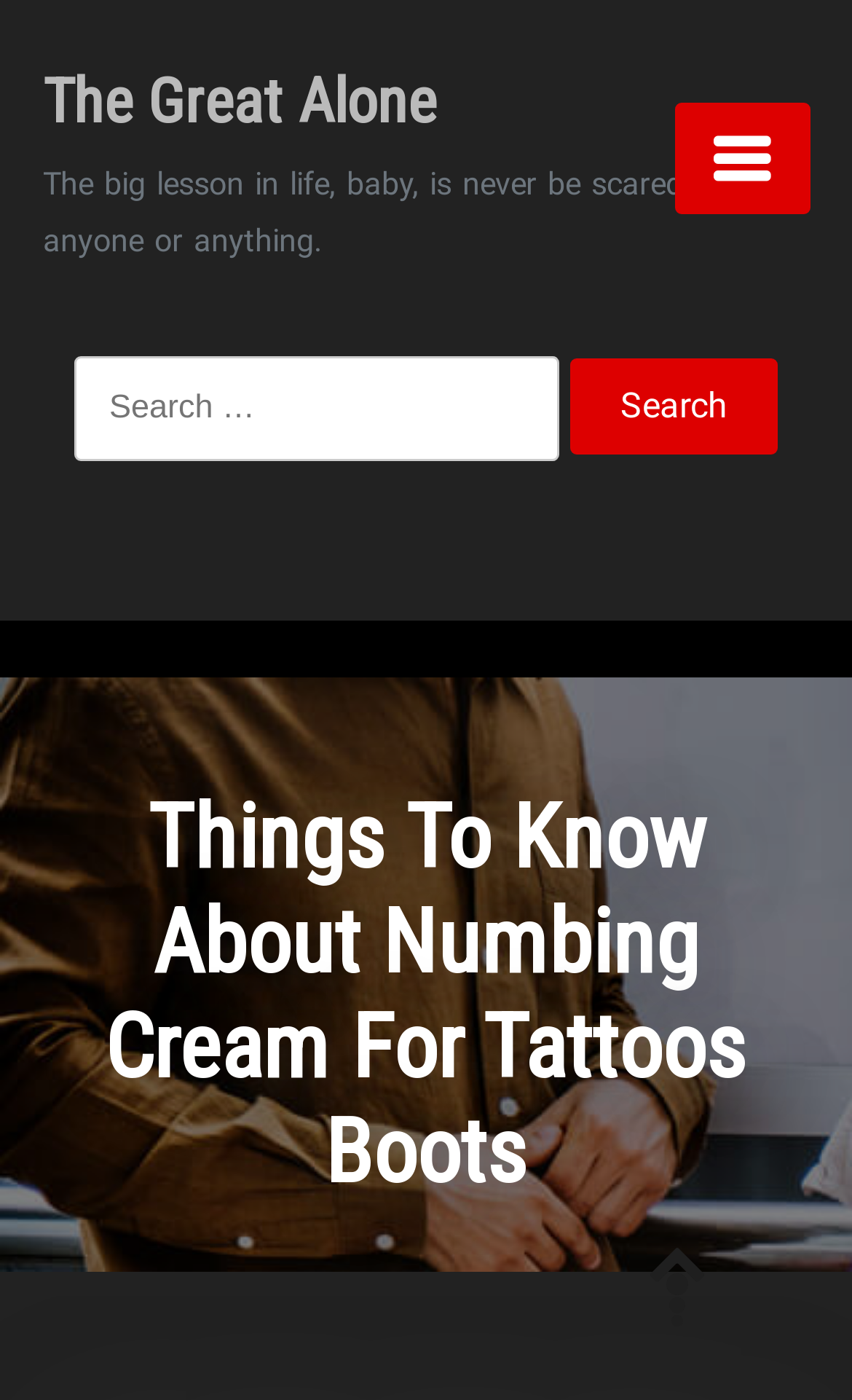Please answer the following query using a single word or phrase: 
Is there a search function on the webpage?

Yes